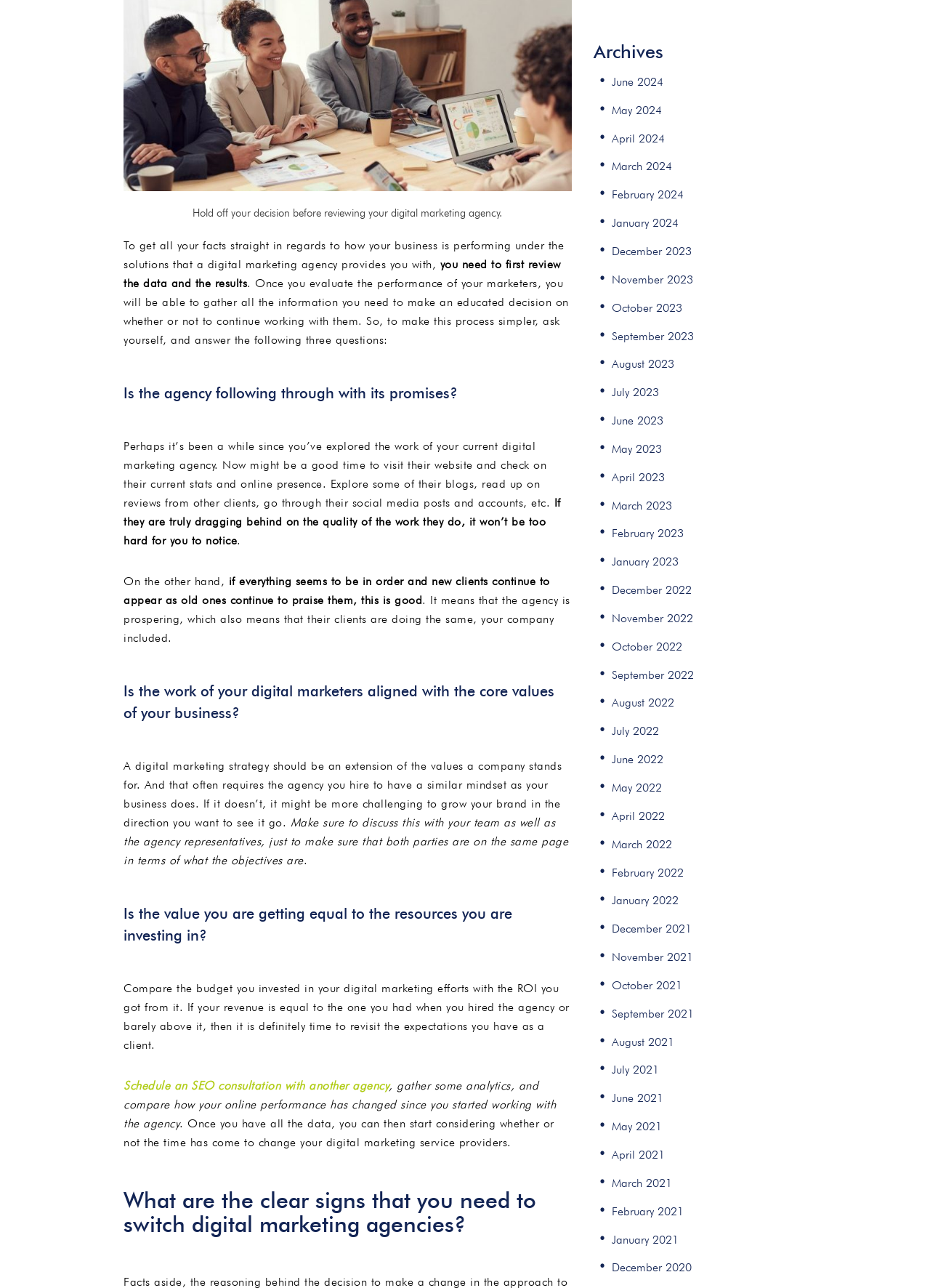Pinpoint the bounding box coordinates of the element you need to click to execute the following instruction: "Schedule an SEO consultation with another agency". The bounding box should be represented by four float numbers between 0 and 1, in the format [left, top, right, bottom].

[0.133, 0.837, 0.418, 0.848]